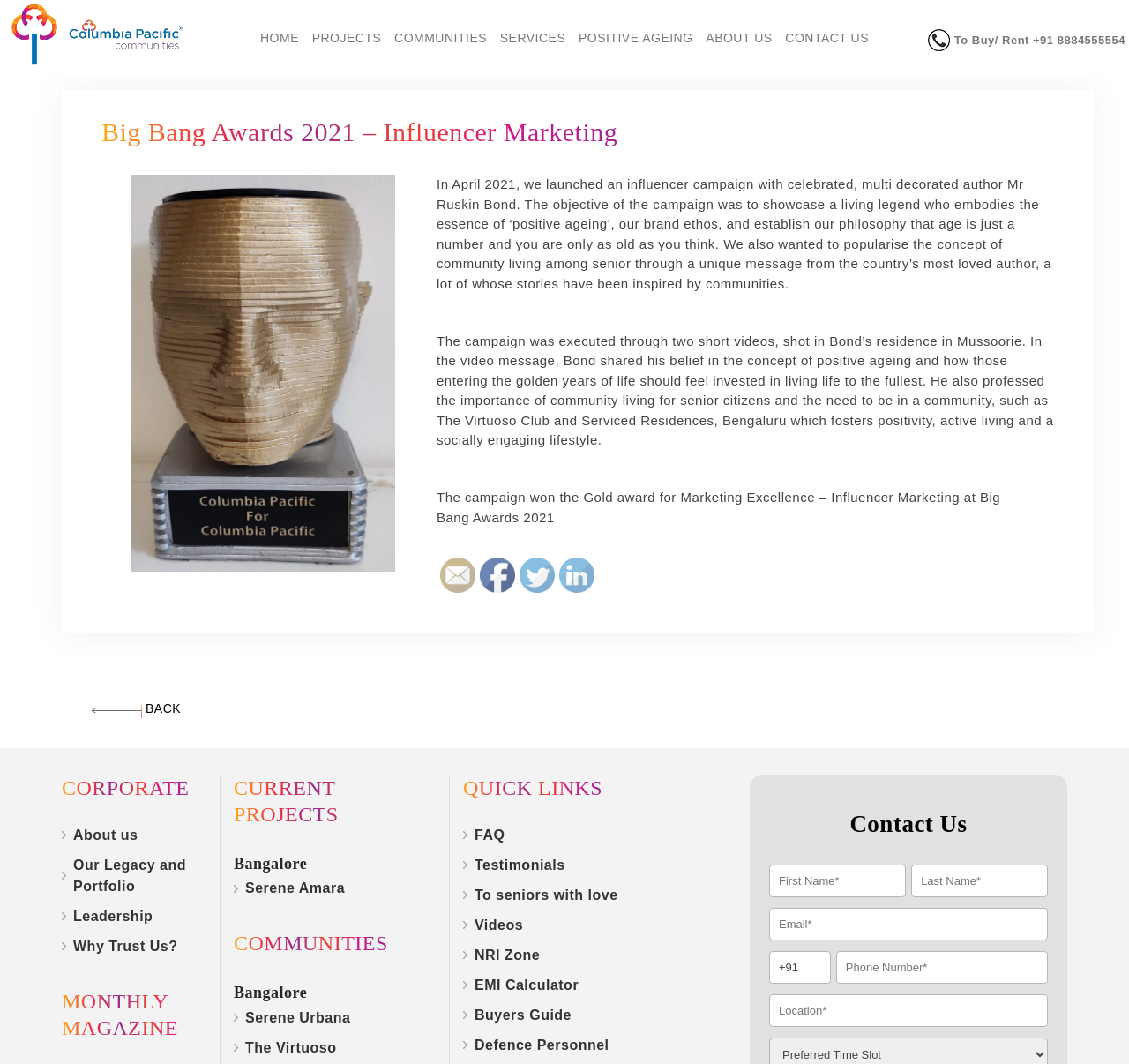Refer to the image and provide an in-depth answer to the question:
Where was the video message shot?

The video message was shot in Bond’s residence in Mussoorie, as mentioned in the text 'The campaign was executed through two short videos, shot in Bond’s residence in Mussoorie'.